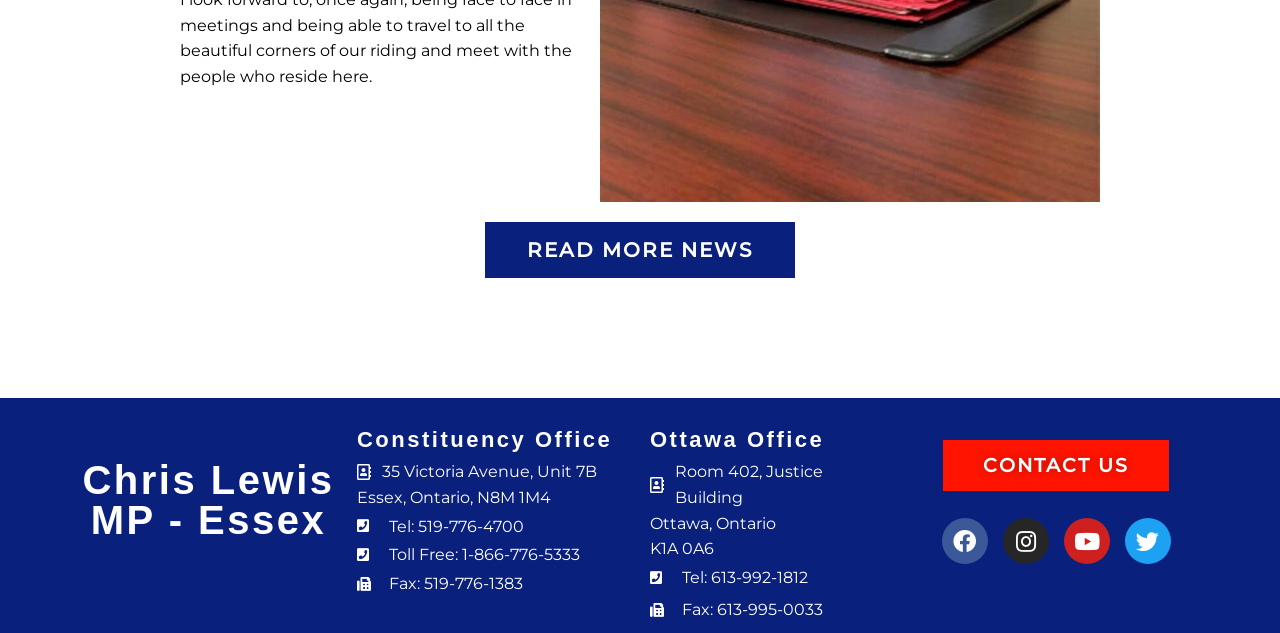Provide your answer to the question using just one word or phrase: What is the phone number of the constituency office?

519-776-4700